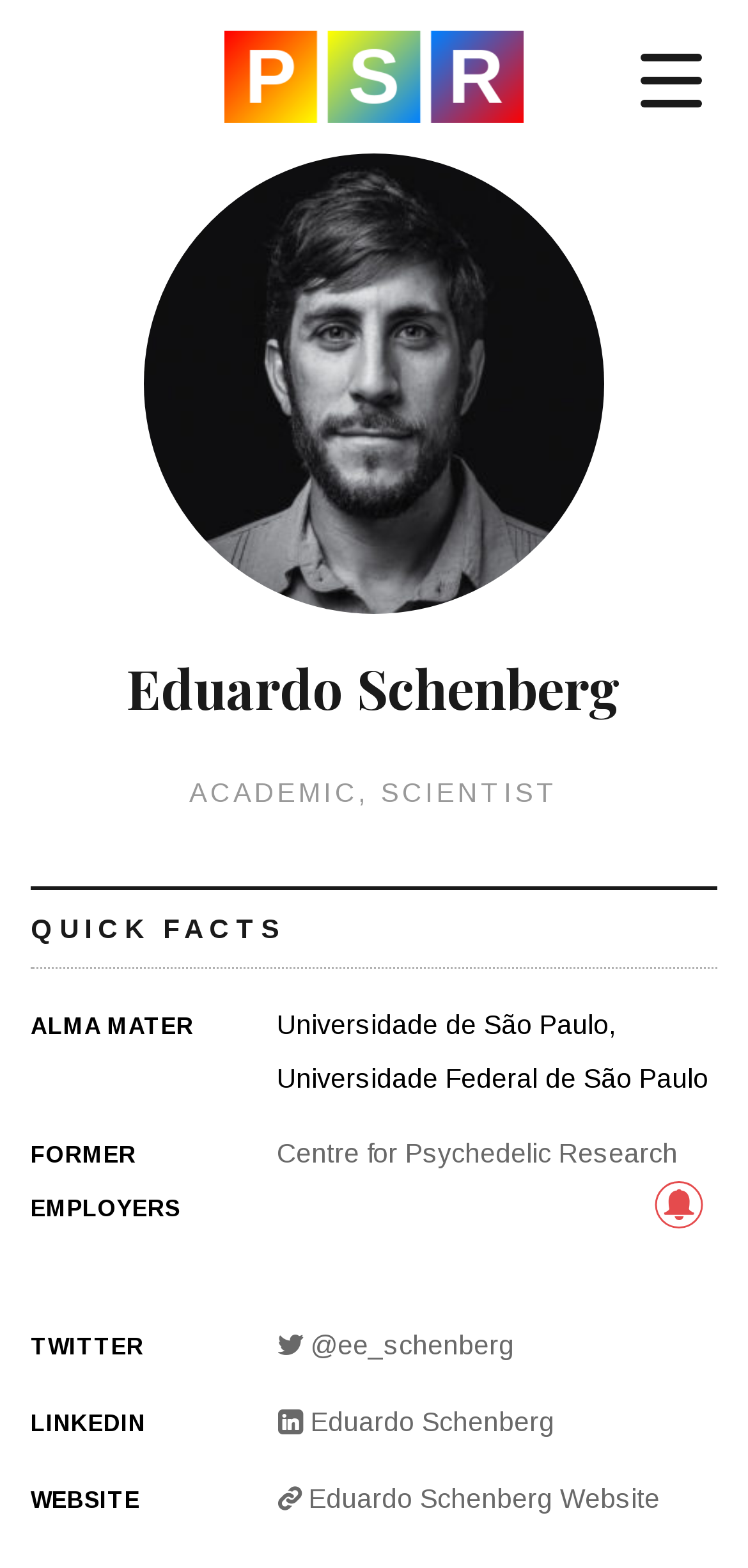Please identify the bounding box coordinates of the element's region that I should click in order to complete the following instruction: "Read more about Eduardo Schenberg's academic background". The bounding box coordinates consist of four float numbers between 0 and 1, i.e., [left, top, right, bottom].

[0.253, 0.496, 0.478, 0.515]